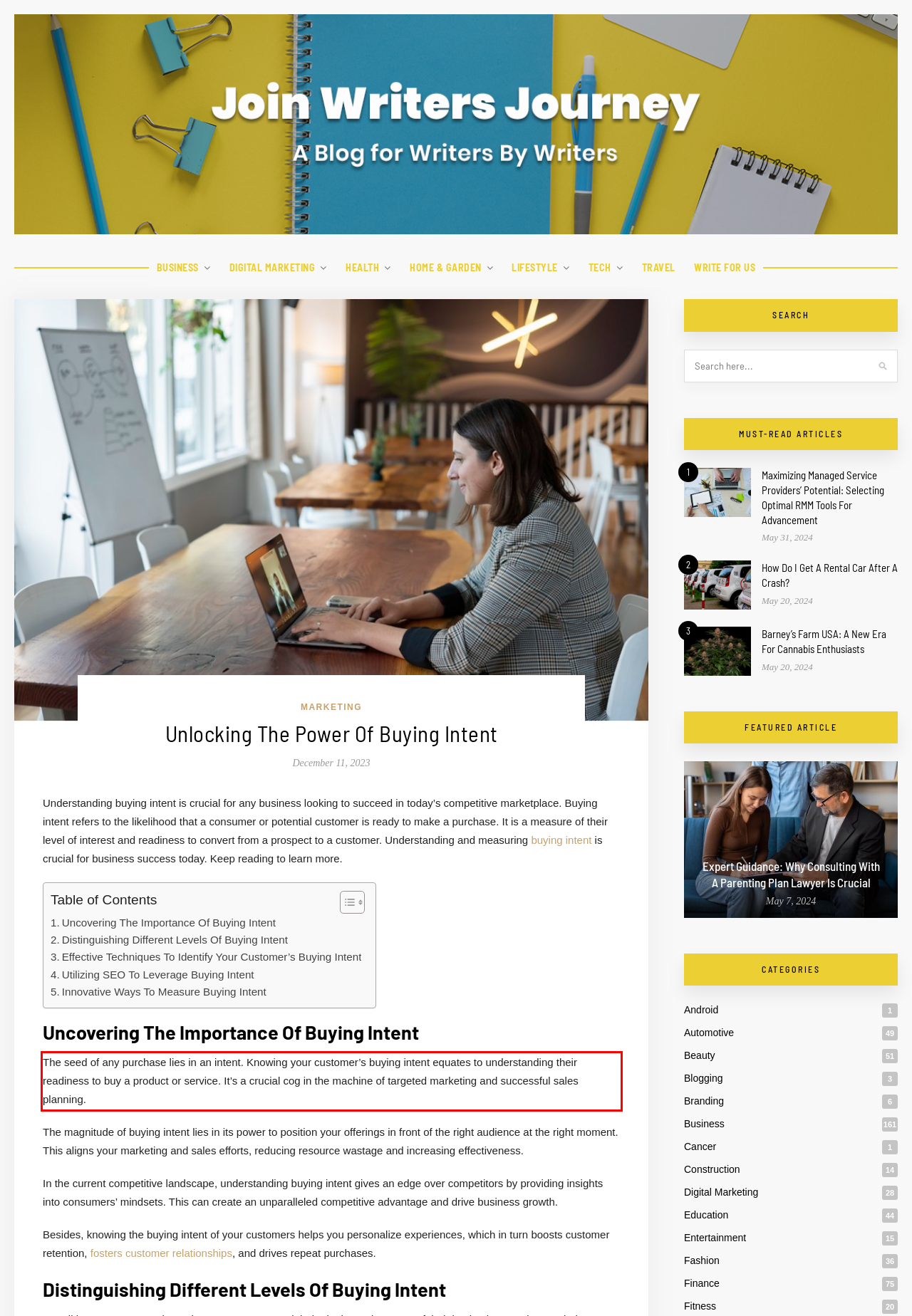You are provided with a webpage screenshot that includes a red rectangle bounding box. Extract the text content from within the bounding box using OCR.

The seed of any purchase lies in an intent. Knowing your customer’s buying intent equates to understanding their readiness to buy a product or service. It’s a crucial cog in the machine of targeted marketing and successful sales planning.